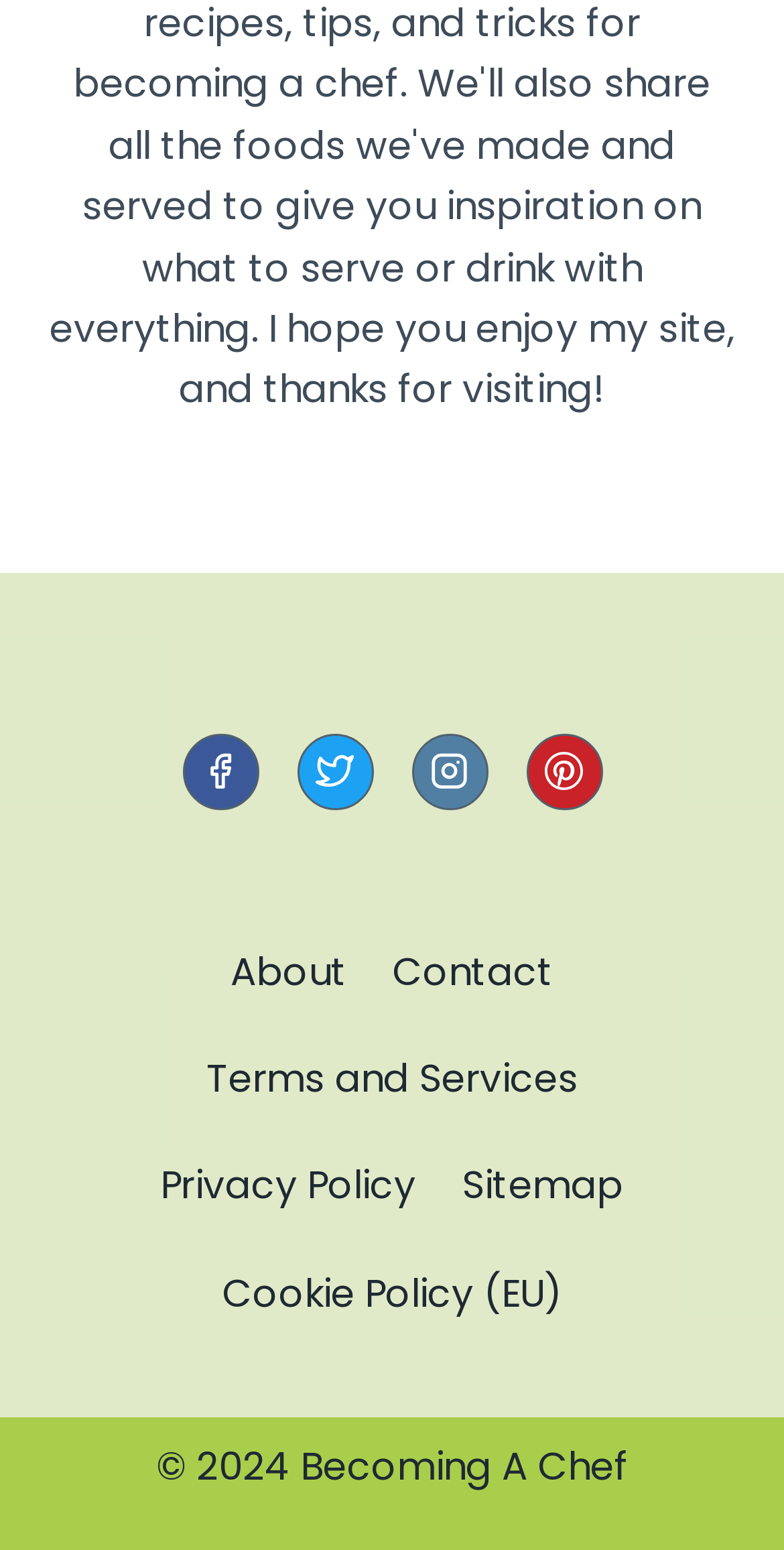How many links are in the footer navigation?
We need a detailed and exhaustive answer to the question. Please elaborate.

I counted the number of links in the footer navigation section, which are 6: About, Contact, Terms and Services, Privacy Policy, Sitemap, and Cookie Policy (EU).